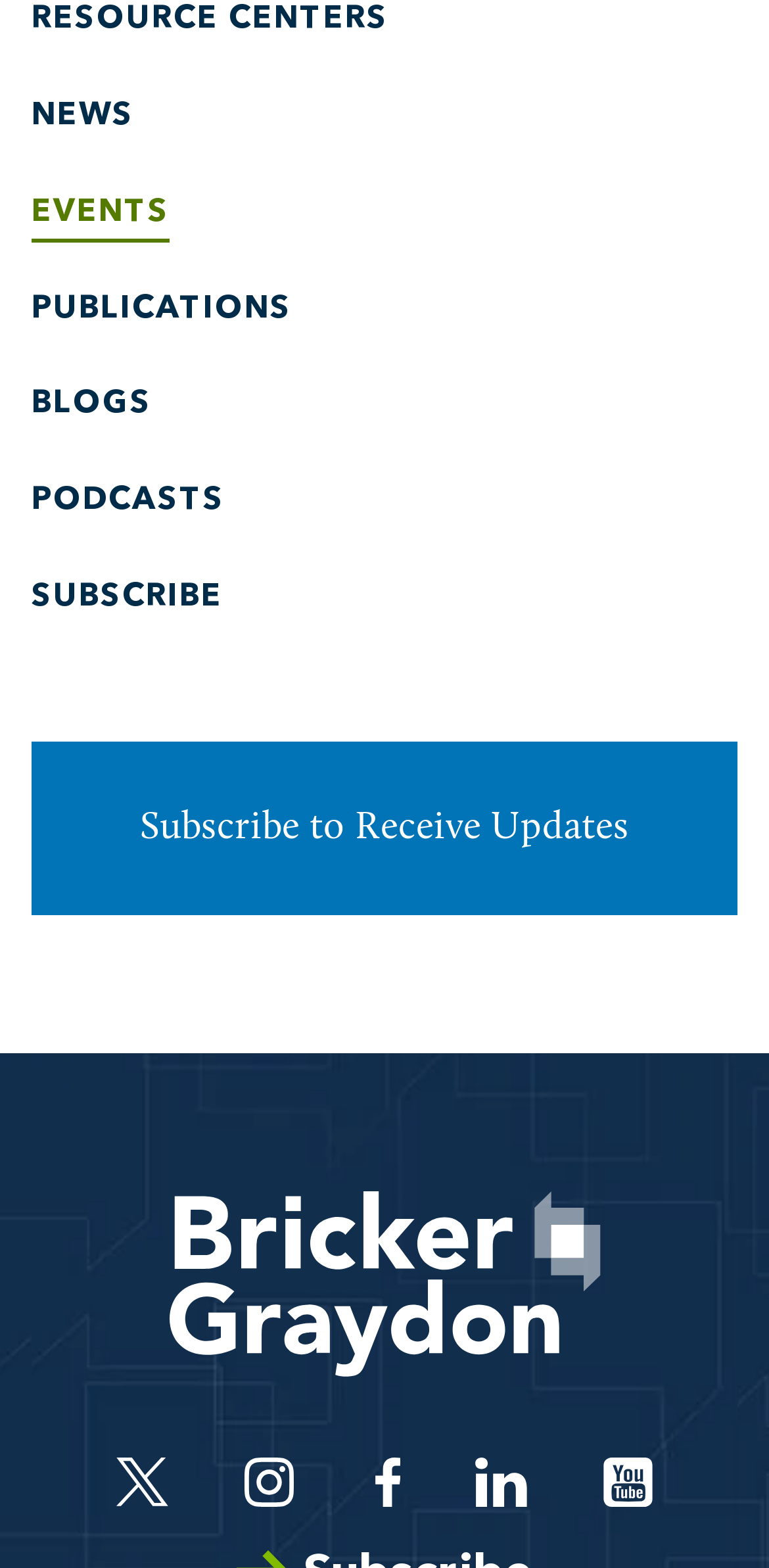Pinpoint the bounding box coordinates of the area that should be clicked to complete the following instruction: "Click on RESOURCE CENTERS". The coordinates must be given as four float numbers between 0 and 1, i.e., [left, top, right, bottom].

[0.041, 0.003, 0.505, 0.023]